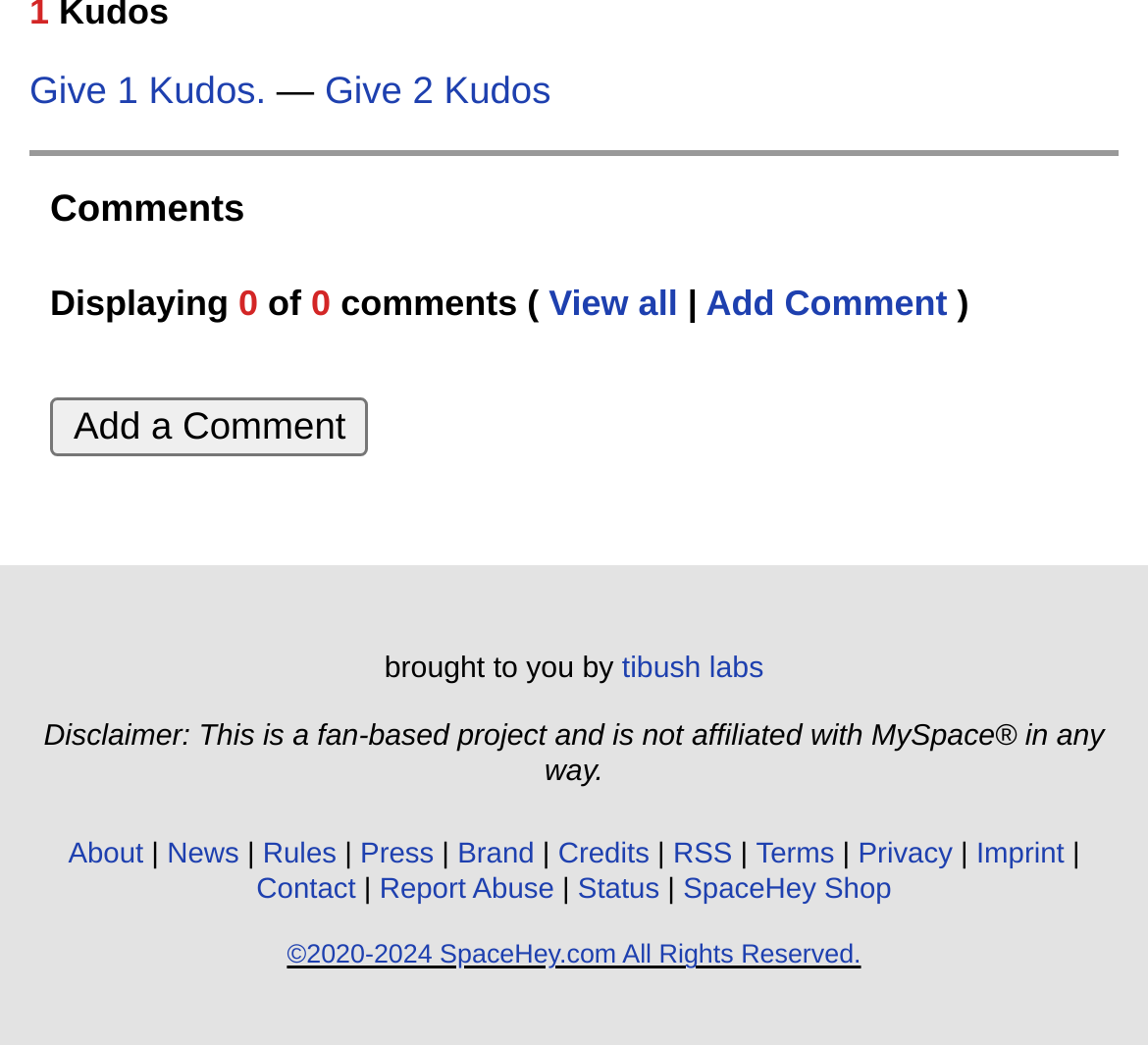What is the alternative to clicking the 'Add a Comment' link?
Answer the question with a detailed and thorough explanation.

The webpage provides two options to add a comment: a link that says 'Add a Comment' and a button that says 'Add a Comment'. Both options seem to serve the same purpose, which is to allow users to add a new comment.